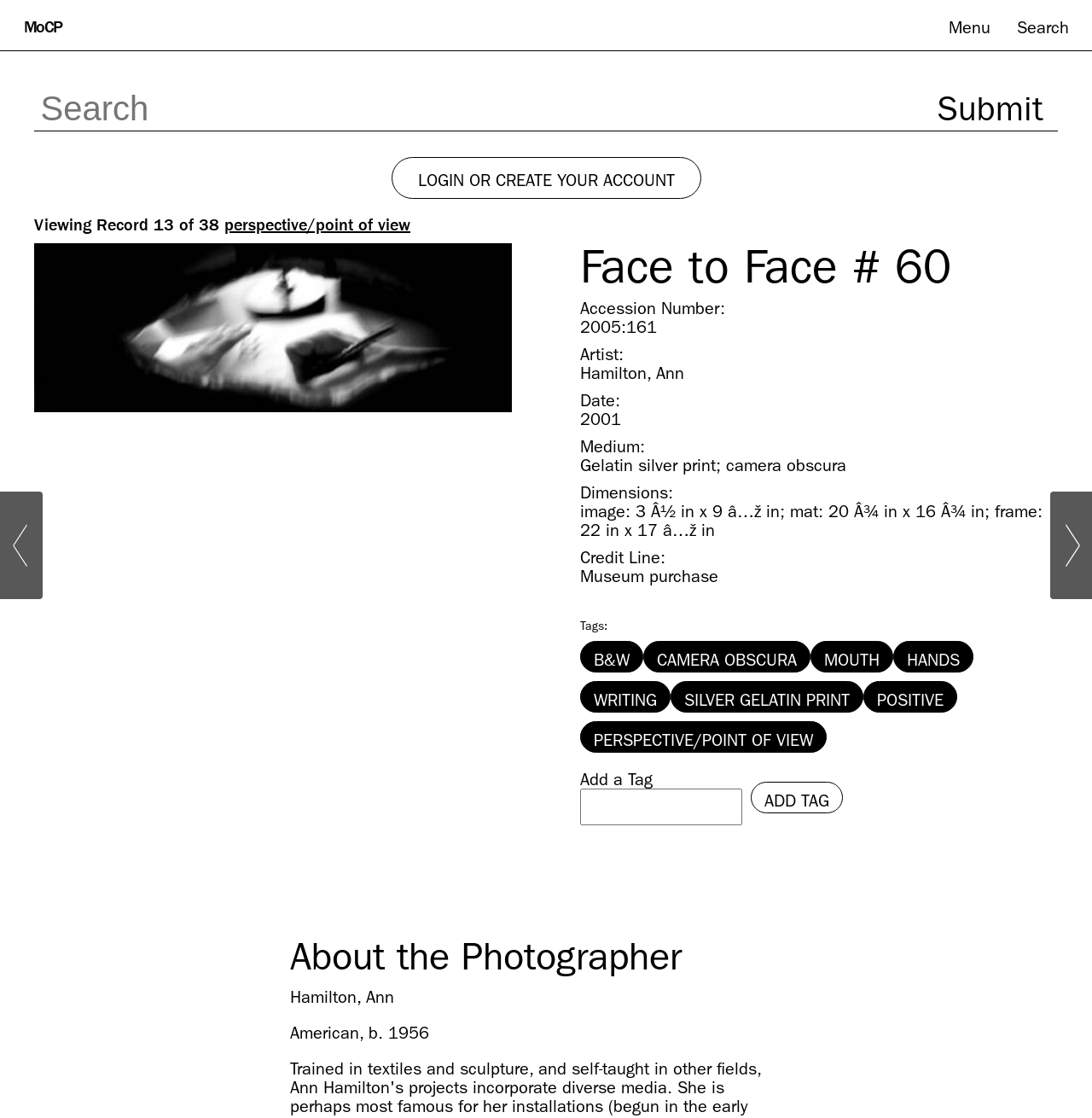What is the accession number of the artwork?
Give a thorough and detailed response to the question.

The accession number of the artwork can be found in the description list detail element with the text '2005:161' which is located in the middle of the webpage, under the 'Accession Number:' label.